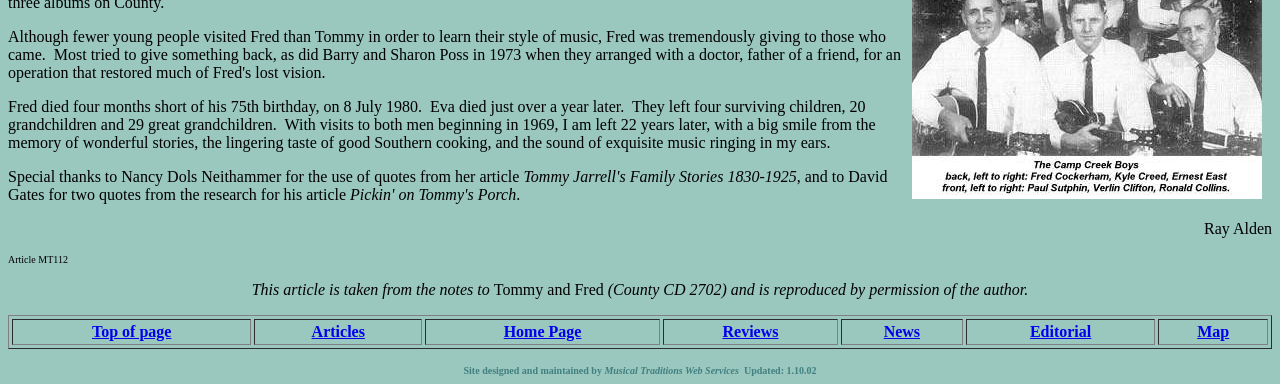Please give a succinct answer to the question in one word or phrase:
What is the date of the last update?

1.10.02